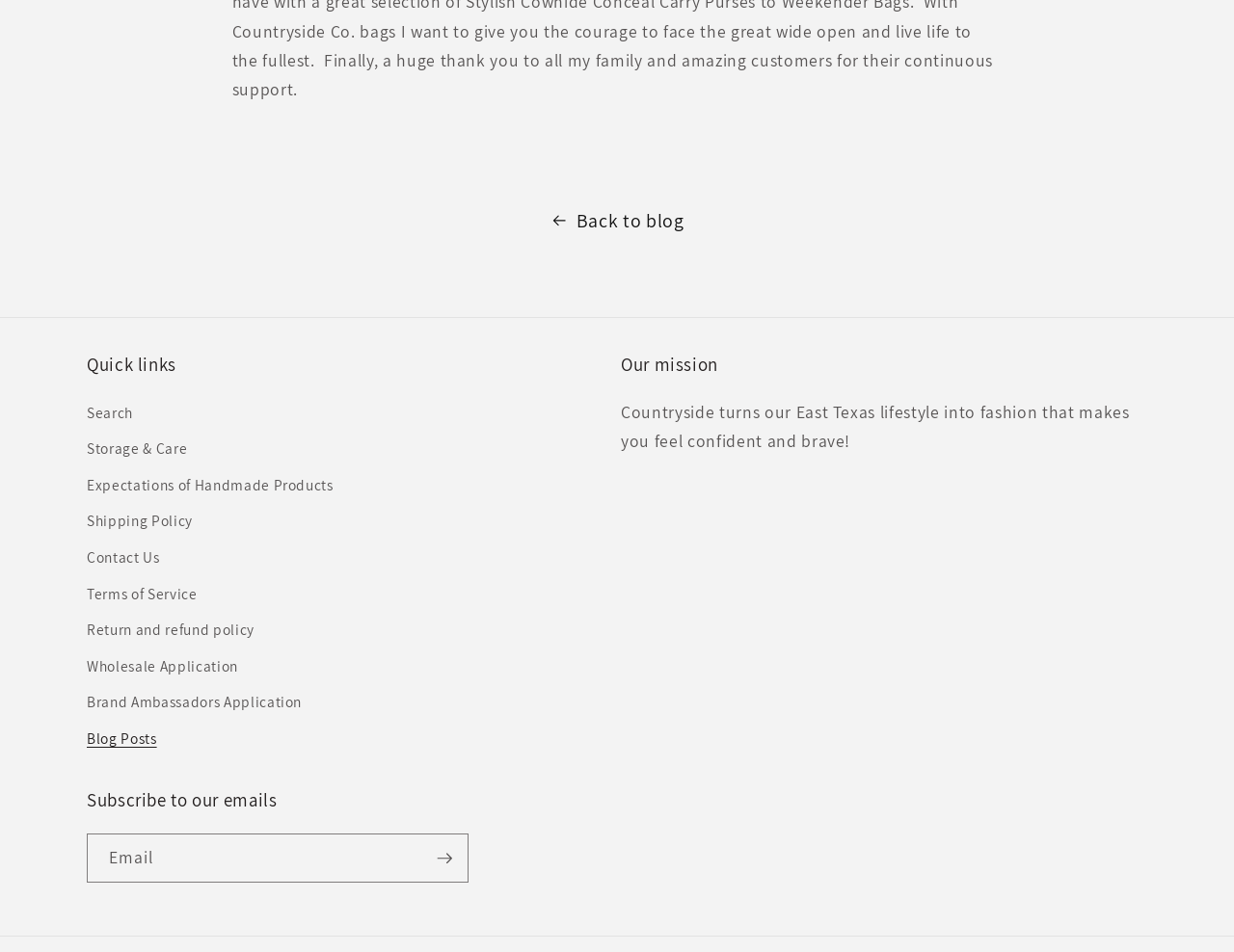Answer the question below using just one word or a short phrase: 
What is required to subscribe to emails?

Email